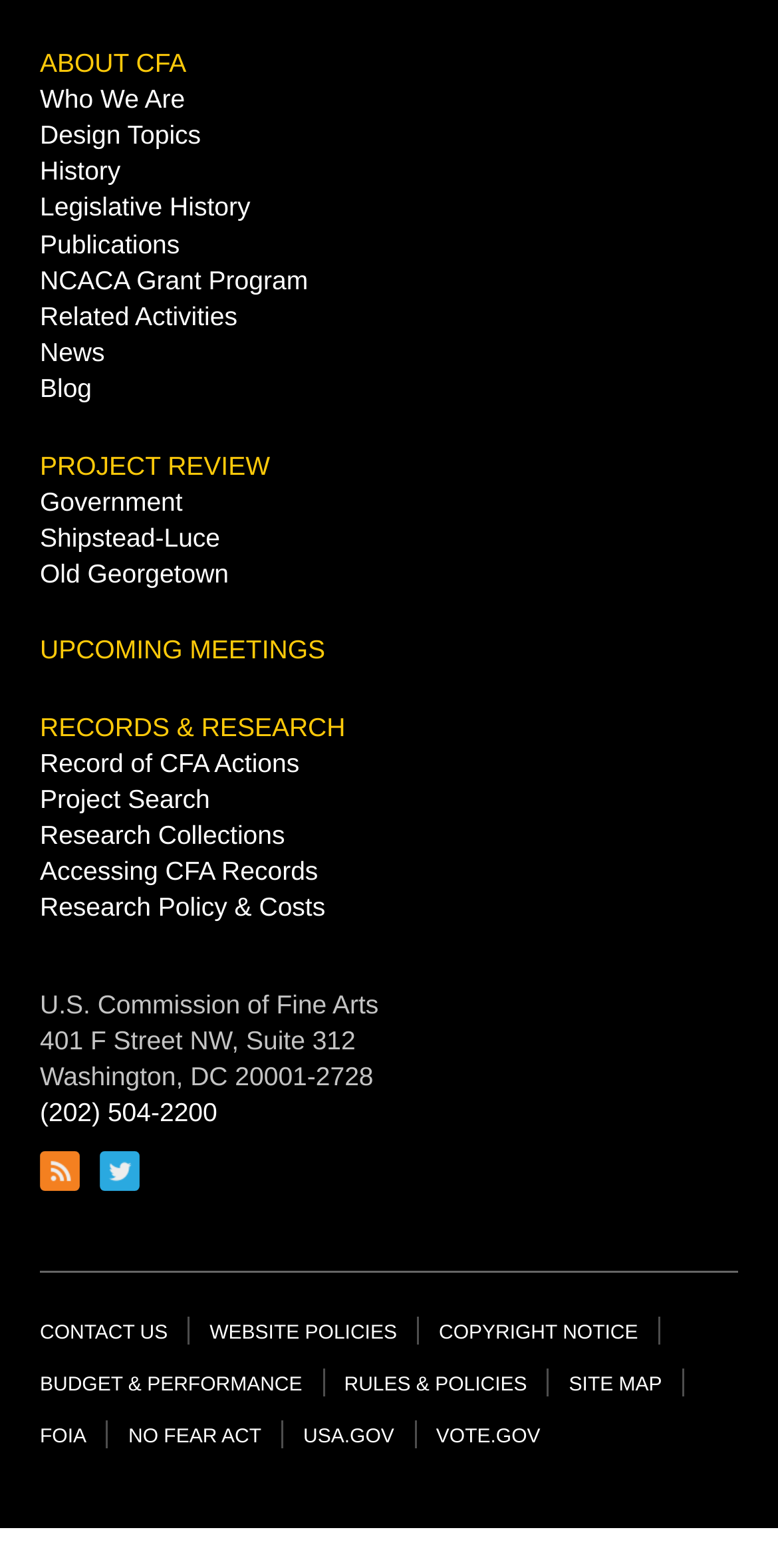Using the description "Publications", predict the bounding box of the relevant HTML element.

[0.051, 0.146, 0.231, 0.165]